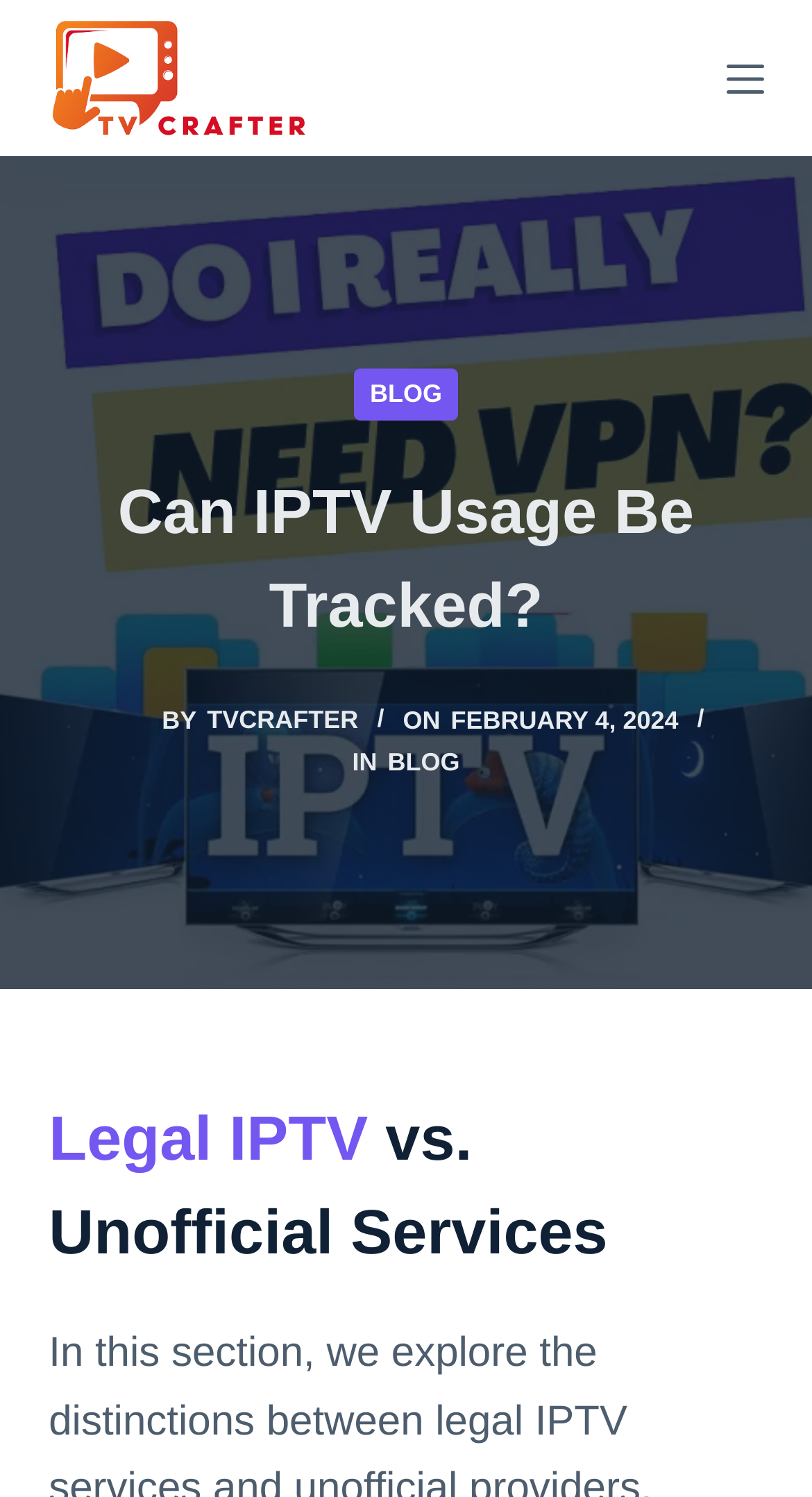What is the category of the article?
Provide an in-depth answer to the question, covering all aspects.

The category of the article is 'BLOG' which is a link element located at [0.435, 0.246, 0.565, 0.281] and is part of the navigation menu.